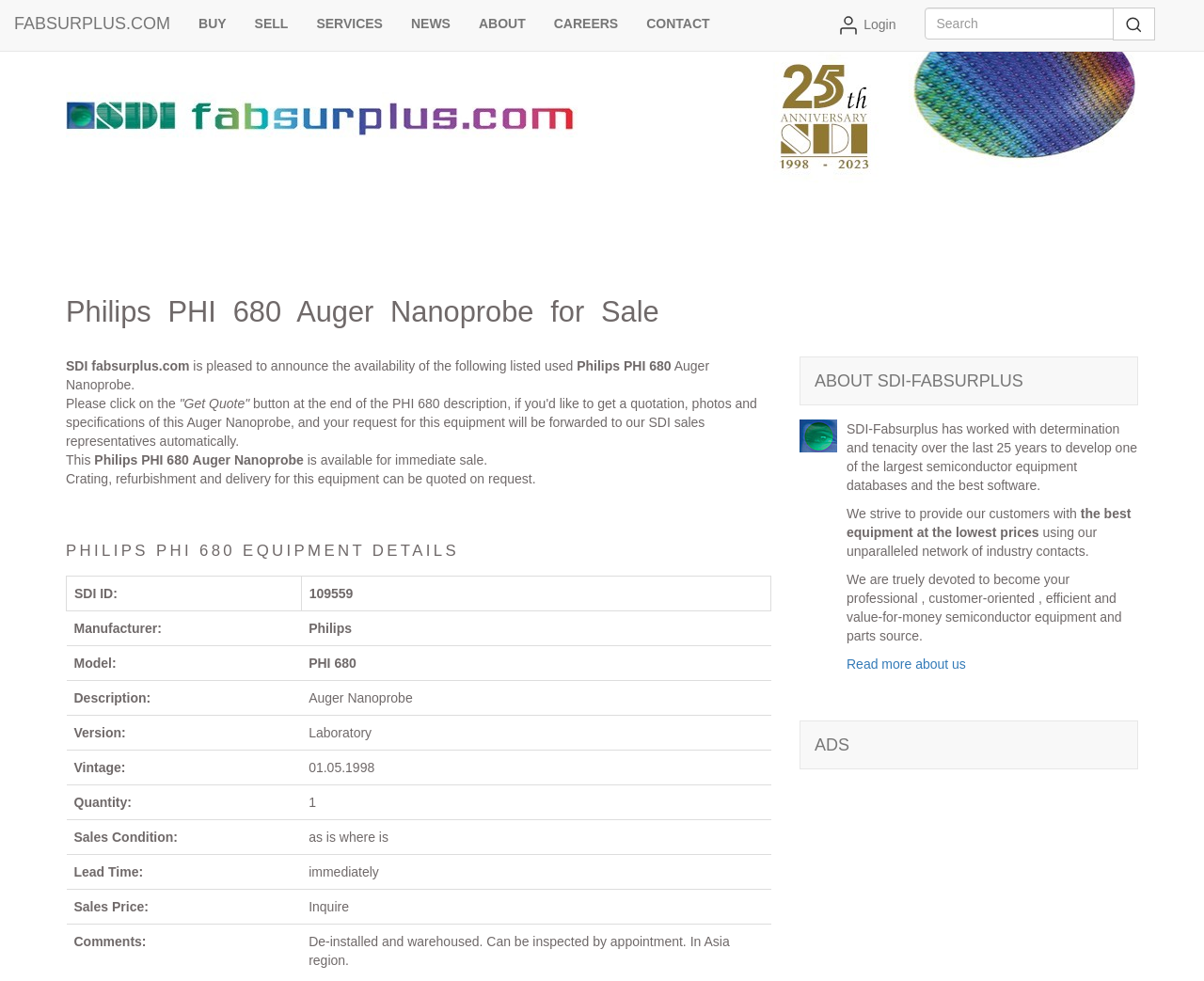Identify and extract the main heading from the webpage.

Philips PHI 680 Auger Nanoprobe for Sale